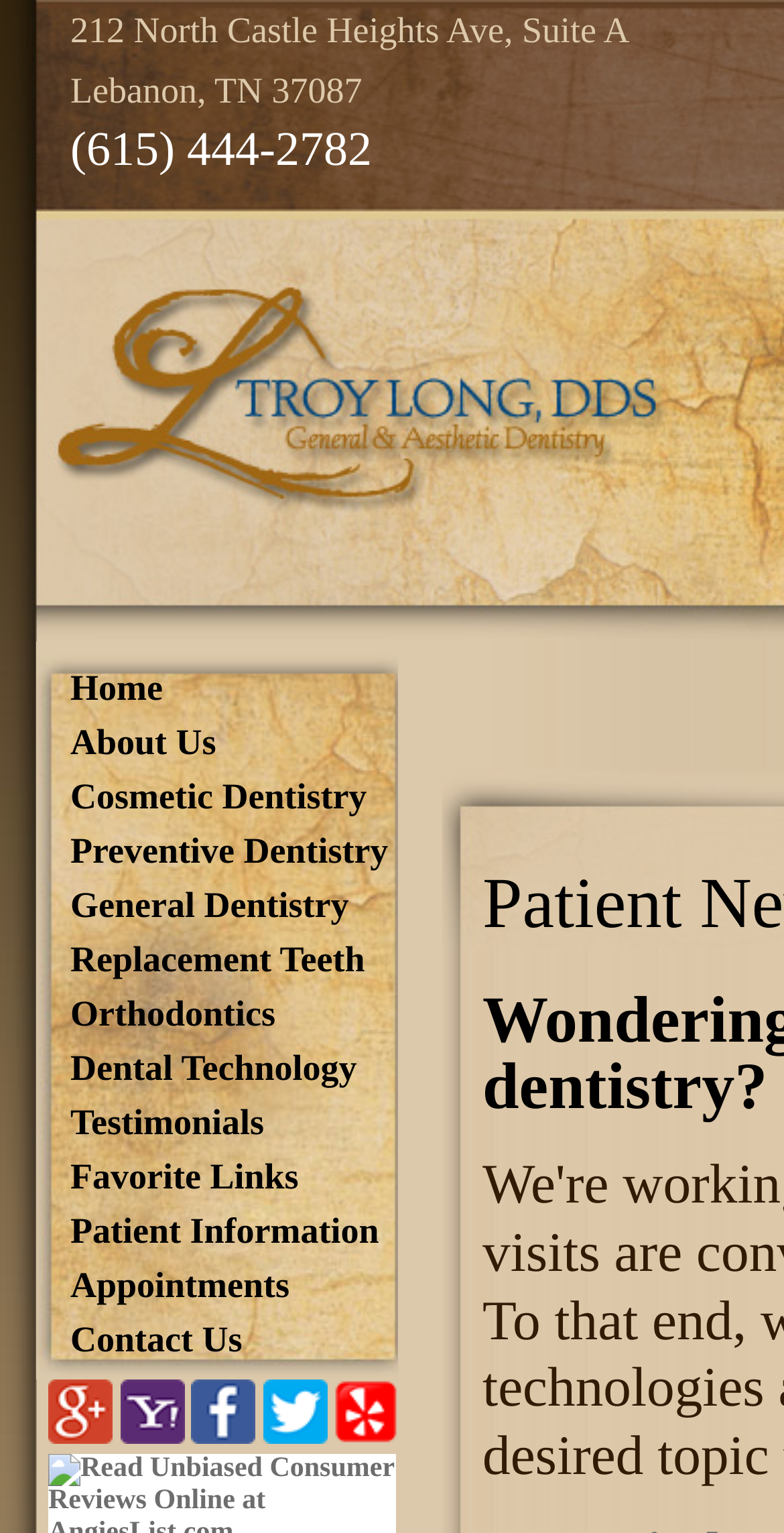Give a complete and precise description of the webpage's appearance.

This webpage is a newsletter for a dental clinic. At the top, there is an address section, which includes the clinic's address, "212 North Castle Heights Ave, Suite A", city, state, and zip code, "Lebanon, TN 37087", and a phone number, "(615) 444-2782". 

Below the address section, there is a navigation menu with 12 links, including "Home", "About Us", "Cosmetic Dentistry", "Preventive Dentistry", "General Dentistry", "Replacement Teeth", "Orthodontics", "Dental Technology", "Testimonials", "Favorite Links", "Patient Information", and "Appointments" and "Contact Us". These links are aligned horizontally and take up a significant portion of the page.

At the bottom of the page, there are five social media links, each represented by an image, aligned horizontally and centered.